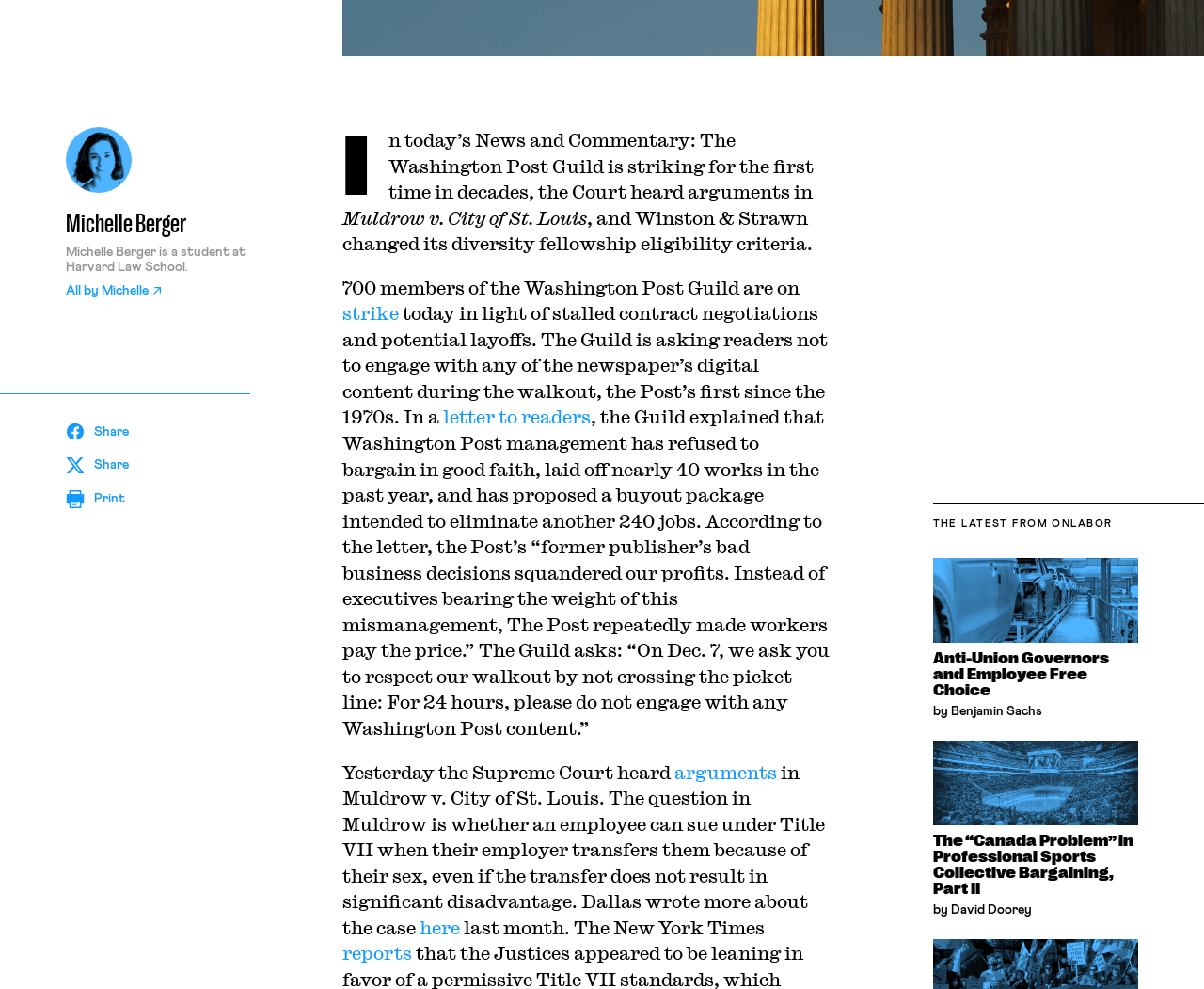Identify the bounding box coordinates of the HTML element based on this description: "All by Michelle".

[0.055, 0.288, 0.134, 0.301]